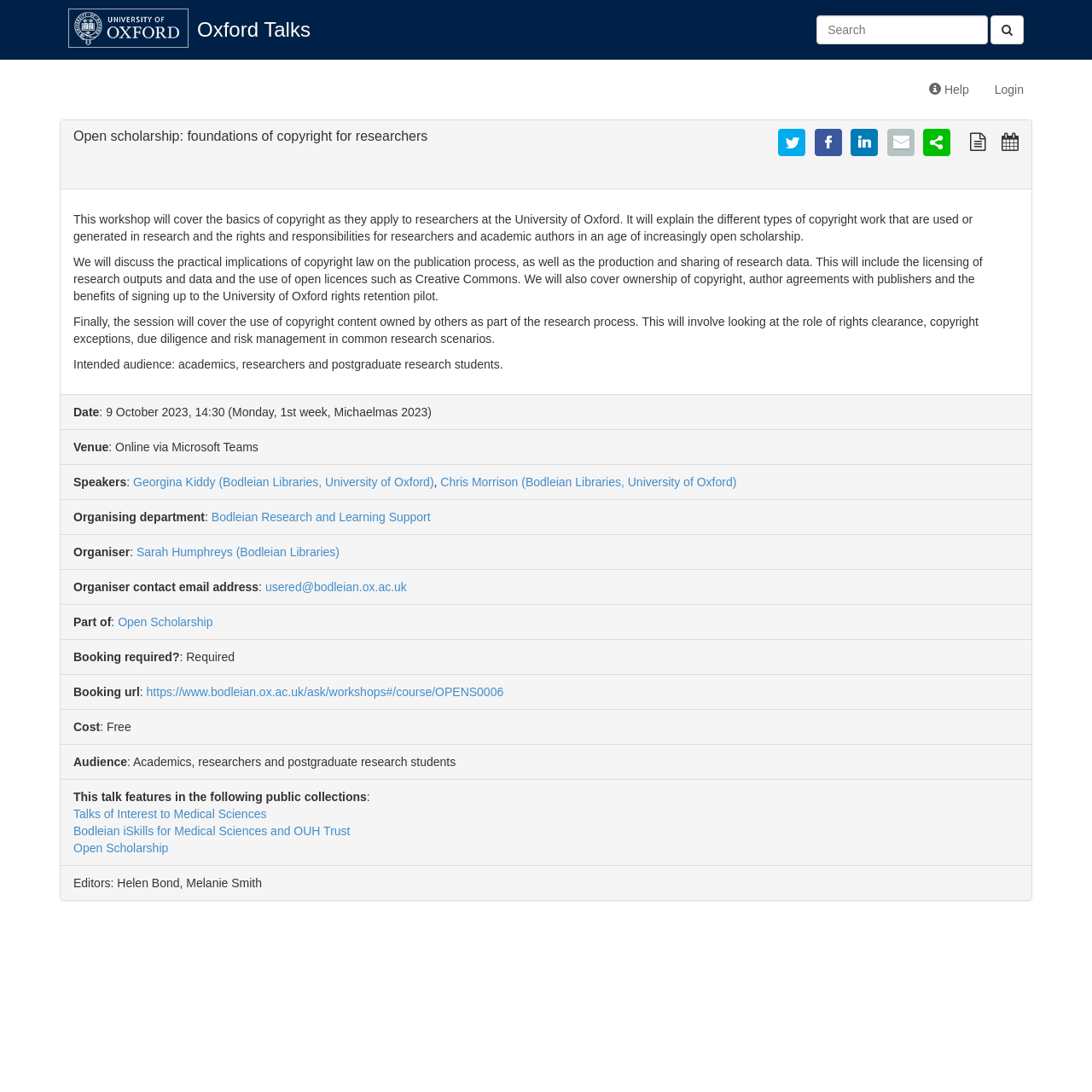Is booking required for this workshop?
Refer to the image and give a detailed answer to the question.

Booking is required for this workshop, as stated in the booking required section of the webpage, and a booking URL is also provided.